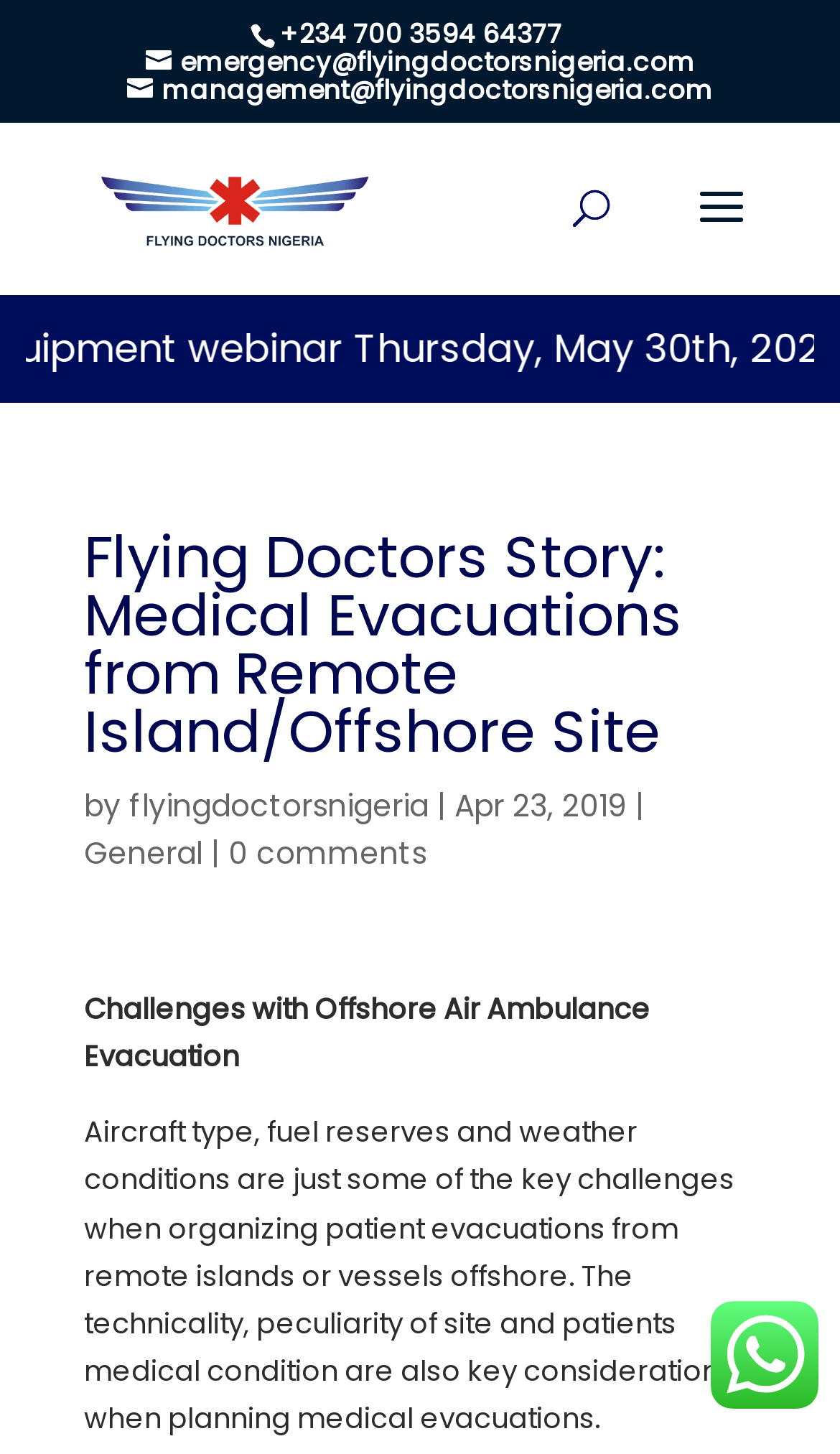Respond to the question below with a single word or phrase:
What is the date of the article?

Apr 23, 2019